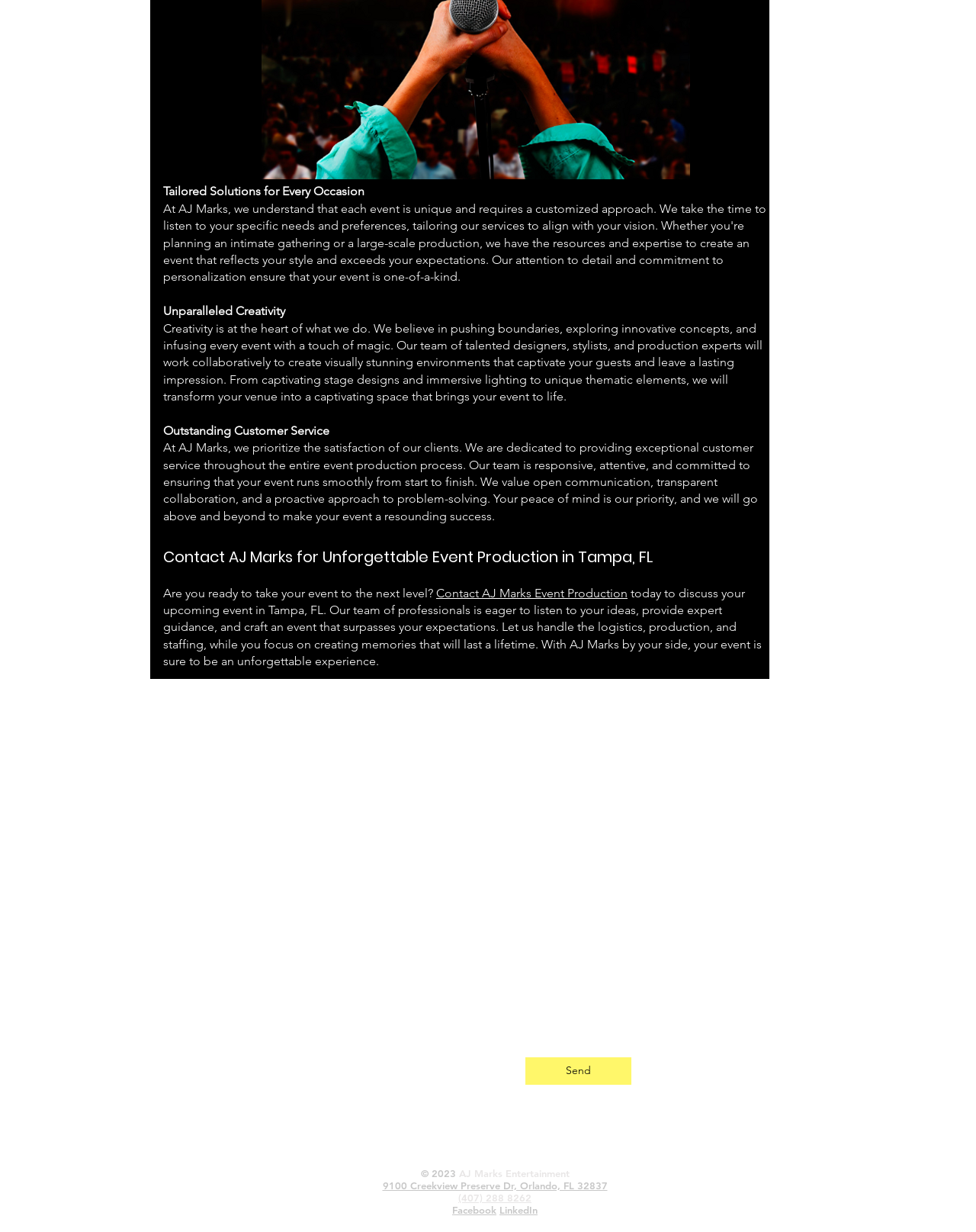What is the company's name?
Please provide a detailed and thorough answer to the question.

The company's name is mentioned in the heading 'Contact AJ Marks for Unforgettable Event Production in Tampa, FL' and also in the footer section as 'AJ Marks Entertainment'.